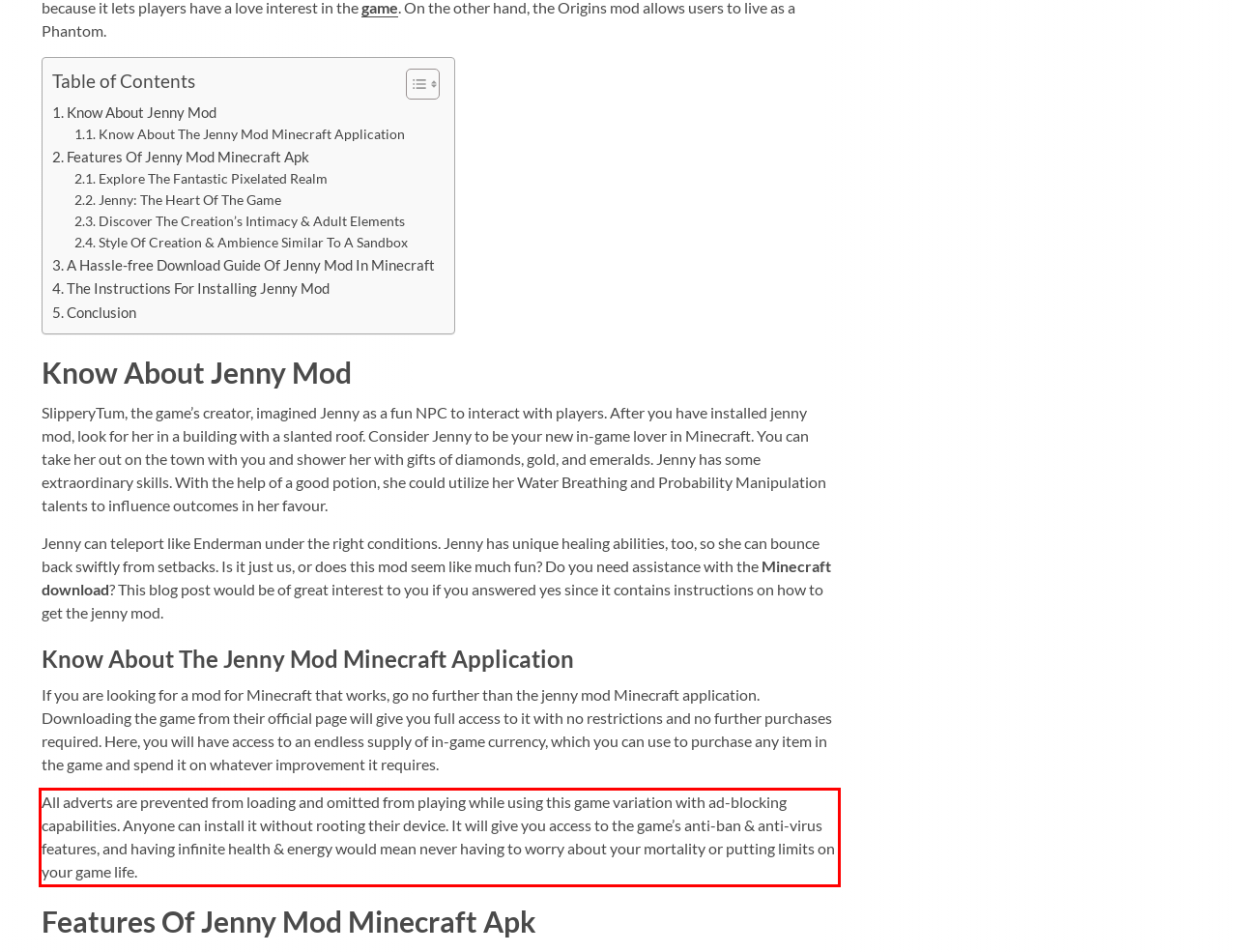Please perform OCR on the text within the red rectangle in the webpage screenshot and return the text content.

All adverts are prevented from loading and omitted from playing while using this game variation with ad-blocking capabilities. Anyone can install it without rooting their device. It will give you access to the game’s anti-ban & anti-virus features, and having infinite health & energy would mean never having to worry about your mortality or putting limits on your game life.